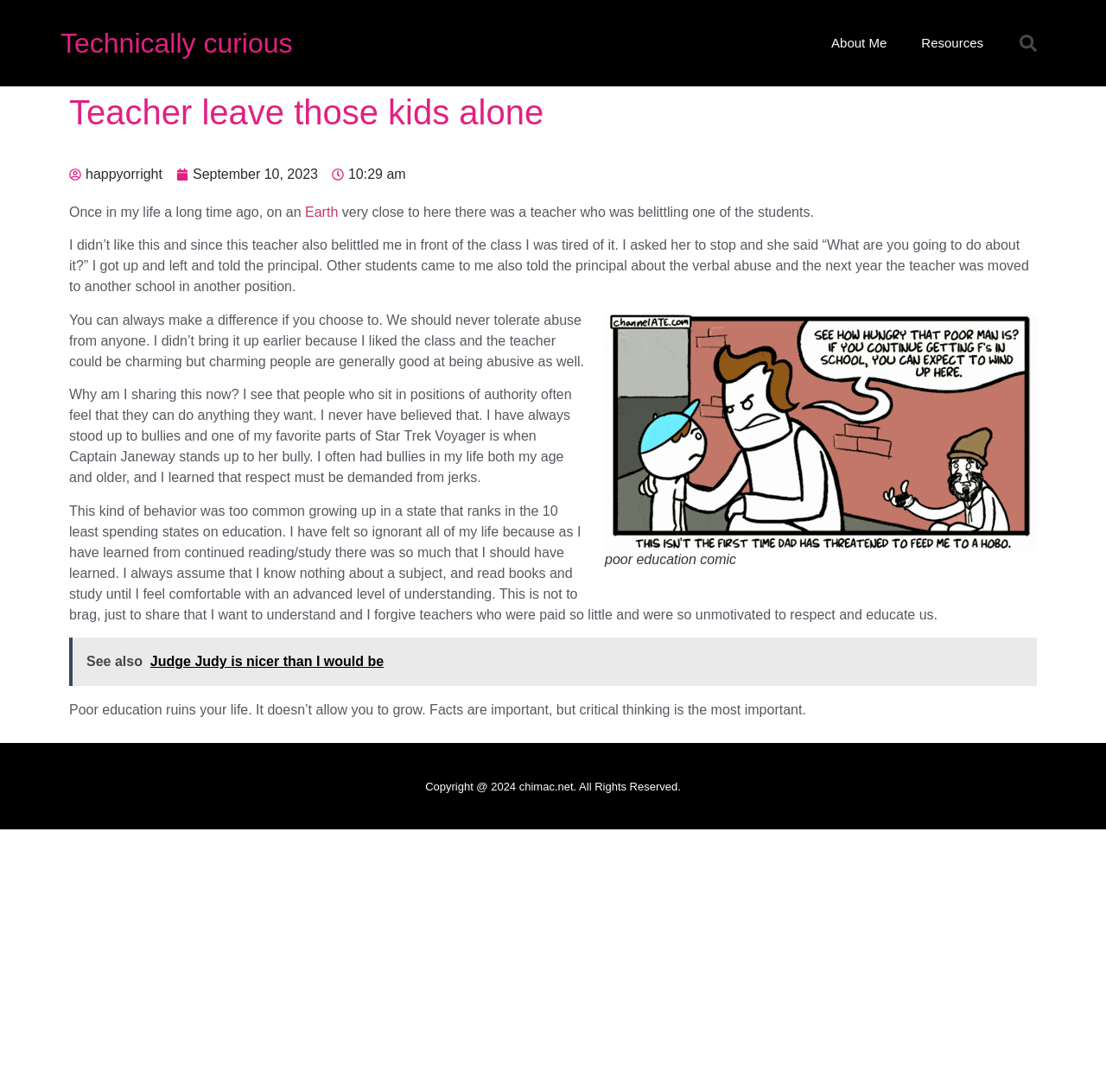Provide the bounding box coordinates for the area that should be clicked to complete the instruction: "Read the related post about Judge Judy".

[0.062, 0.584, 0.938, 0.628]